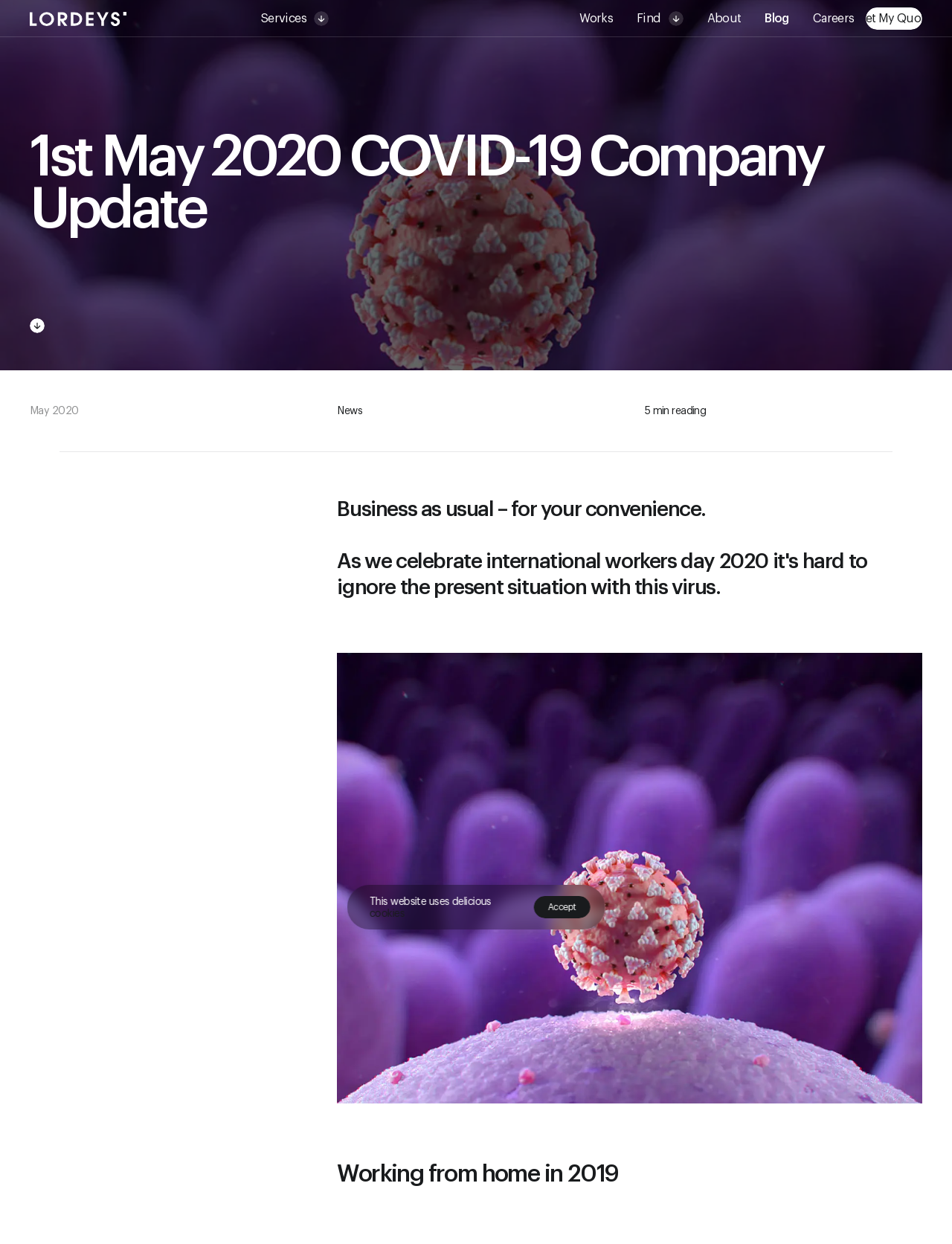Locate the bounding box coordinates of the segment that needs to be clicked to meet this instruction: "read about cannabis legislation".

None